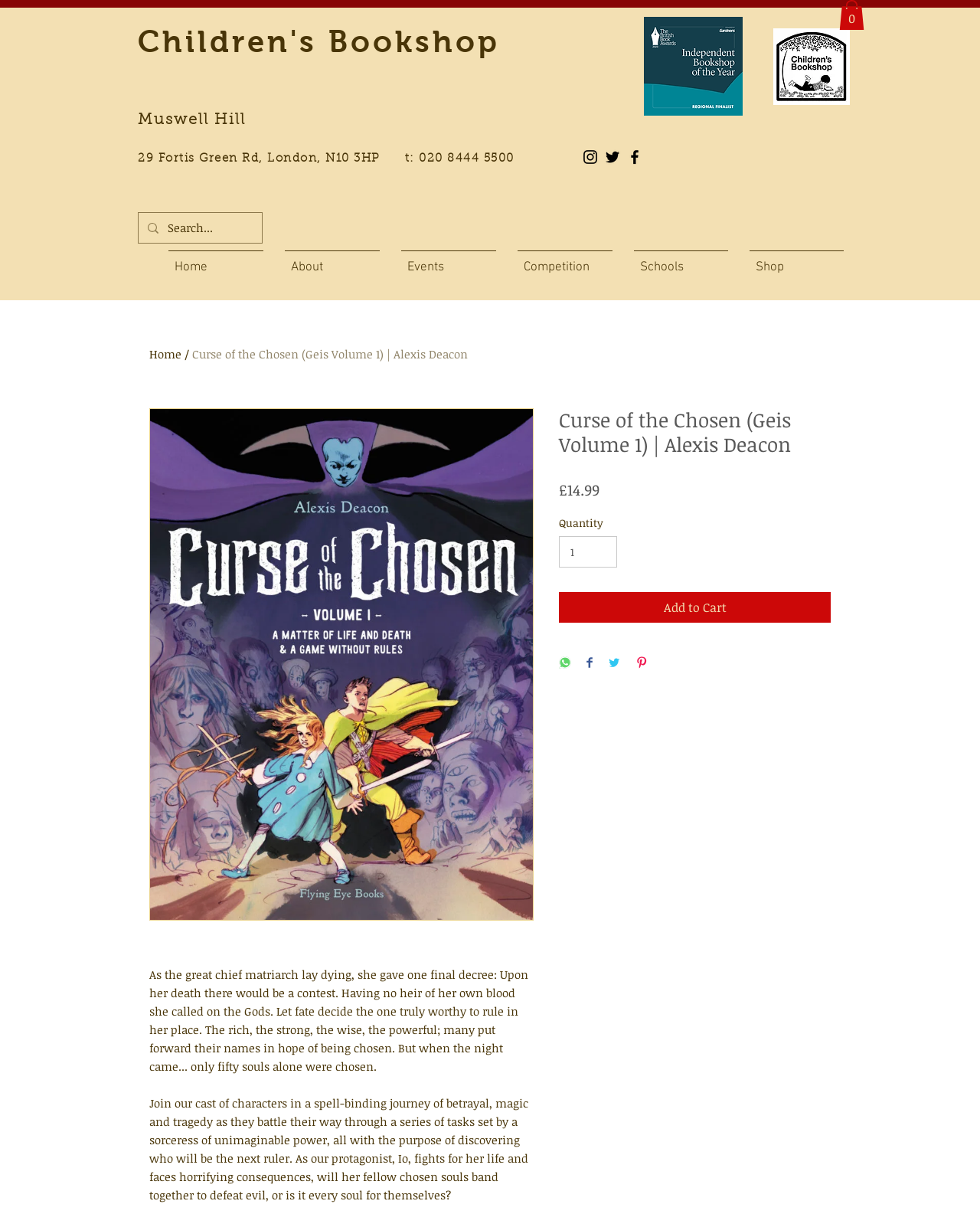Please identify the bounding box coordinates of the element I should click to complete this instruction: 'View the cart'. The coordinates should be given as four float numbers between 0 and 1, like this: [left, top, right, bottom].

[0.856, 0.0, 0.882, 0.025]